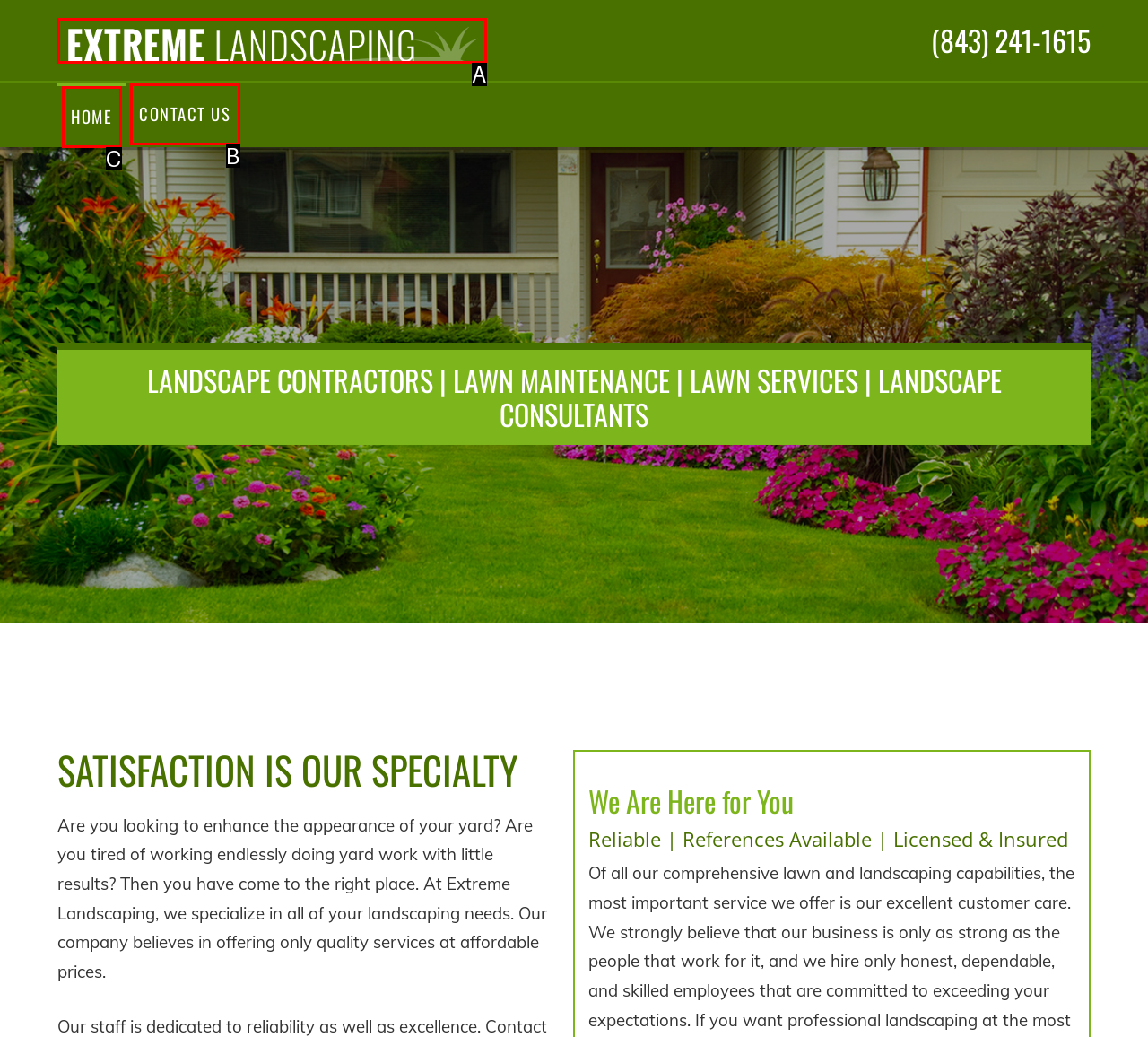Point out the HTML element that matches the following description: Home
Answer with the letter from the provided choices.

C